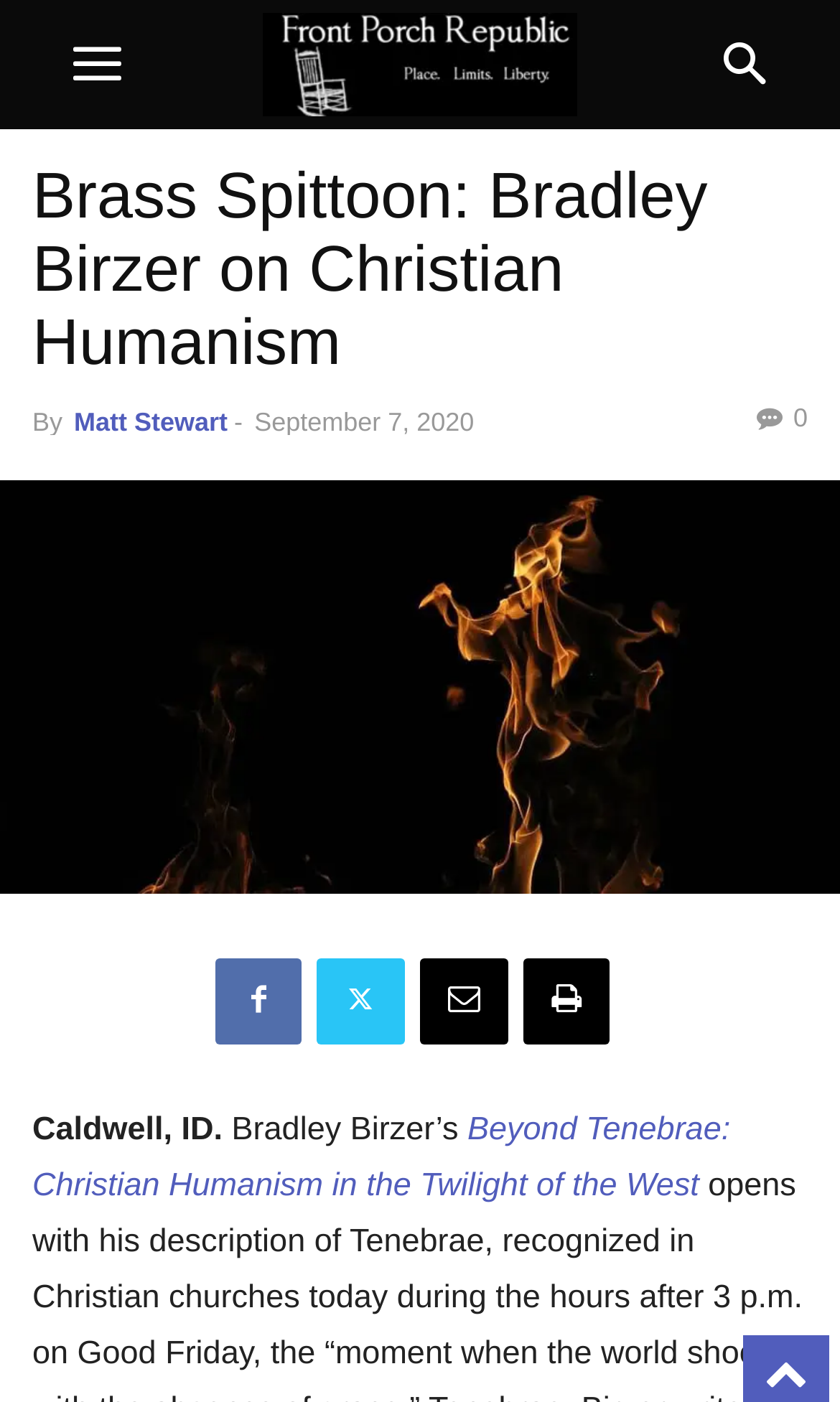Determine the bounding box coordinates for the HTML element mentioned in the following description: "aria-label="to-top"". The coordinates should be a list of four floats ranging from 0 to 1, represented as [left, top, right, bottom].

[0.885, 0.952, 0.987, 0.988]